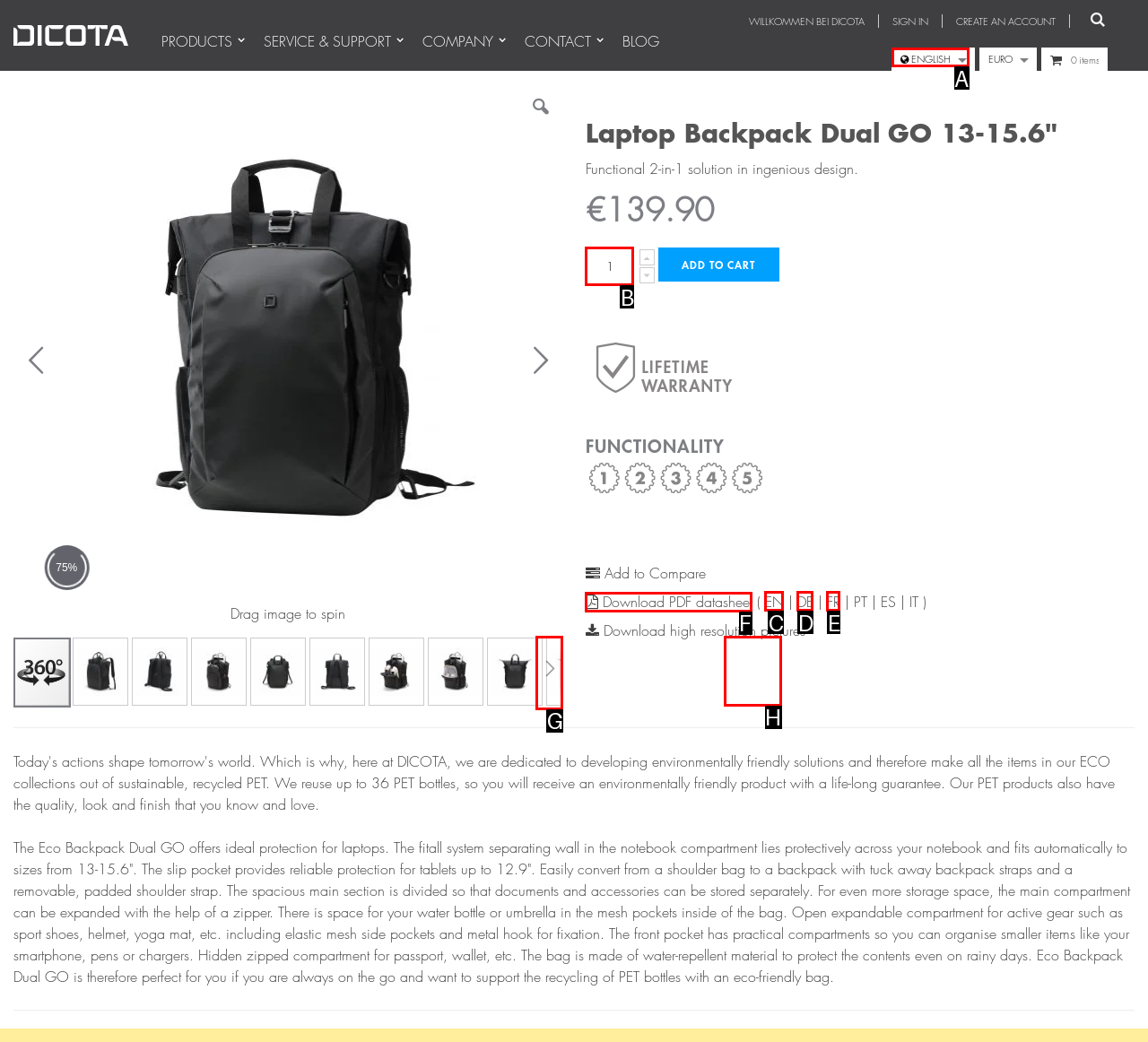Select the correct option from the given choices to perform this task: Learn about 'Reducing Joint Pain Through Food'. Provide the letter of that option.

None